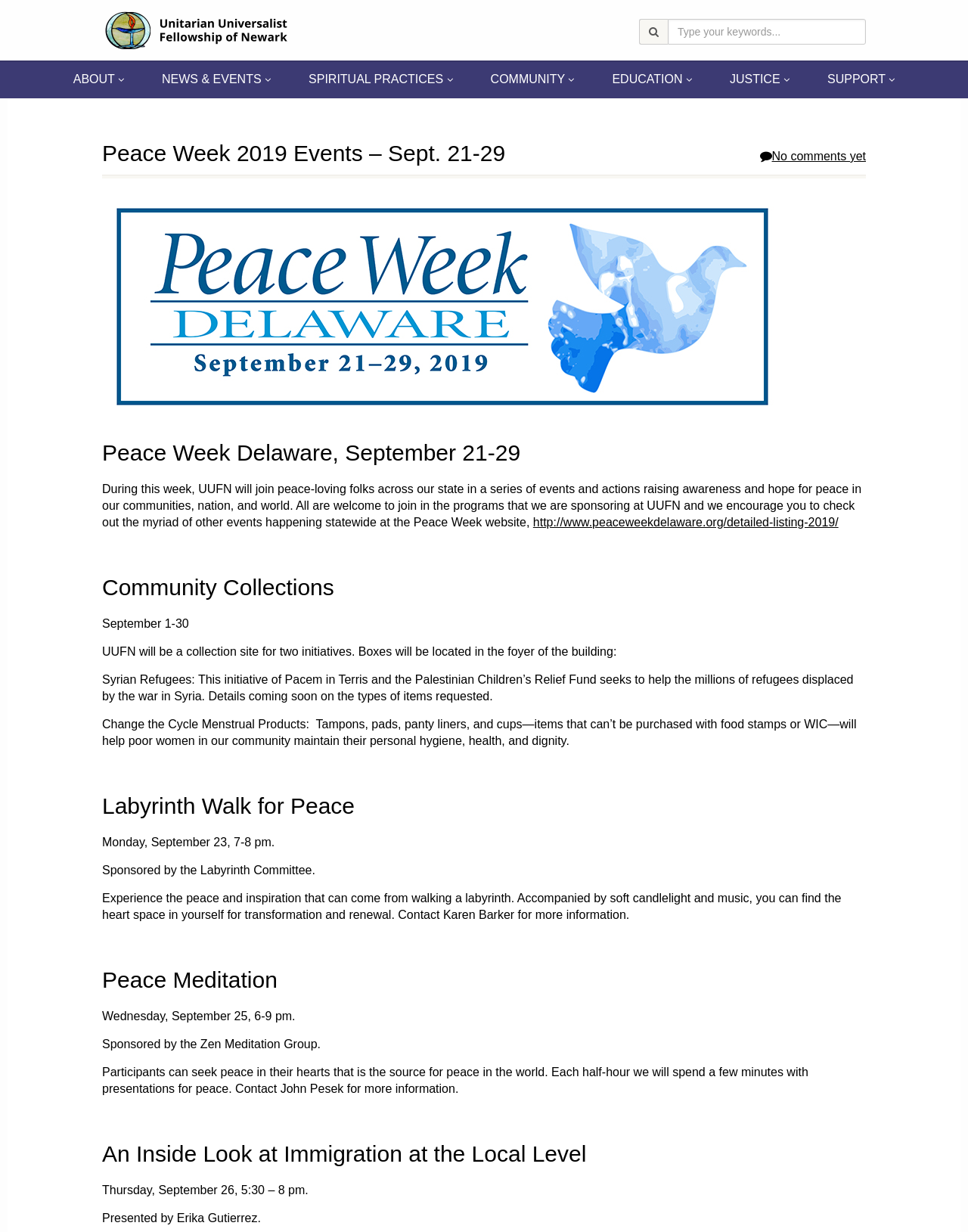Use a single word or phrase to respond to the question:
What is the purpose of the peace meditation?

Seek peace